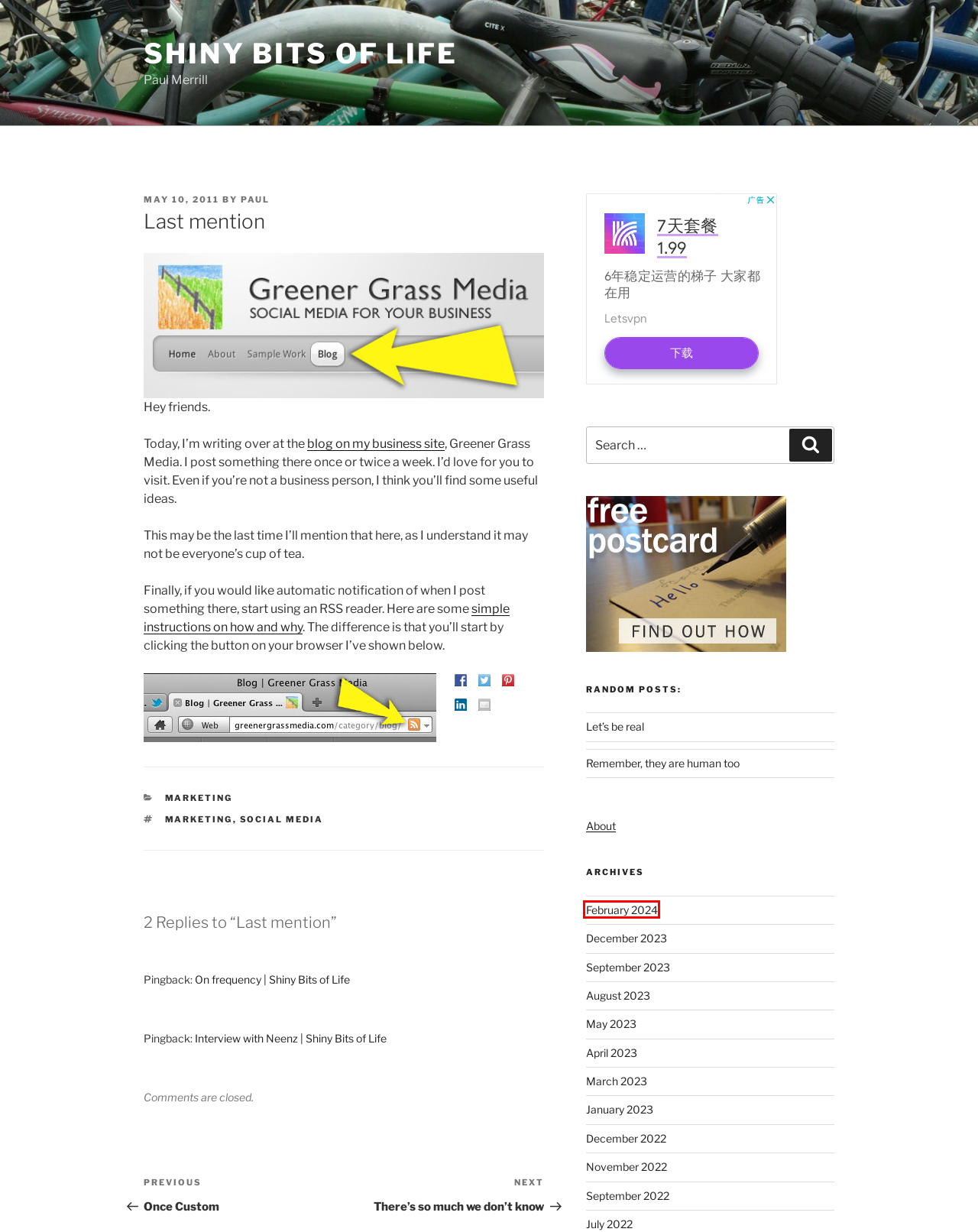Given a screenshot of a webpage featuring a red bounding box, identify the best matching webpage description for the new page after the element within the red box is clicked. Here are the options:
A. Month: May 2023 | Shiny Bits of Life
B. Tag: marketing | Shiny Bits of Life
C. Category: marketing | Shiny Bits of Life
D. About | Shiny Bits of Life
E. Author: Paul | Shiny Bits of Life
F. Month: February 2024 | Shiny Bits of Life
G. Interview with Neenz | Shiny Bits of Life
H. Month: March 2023 | Shiny Bits of Life

F